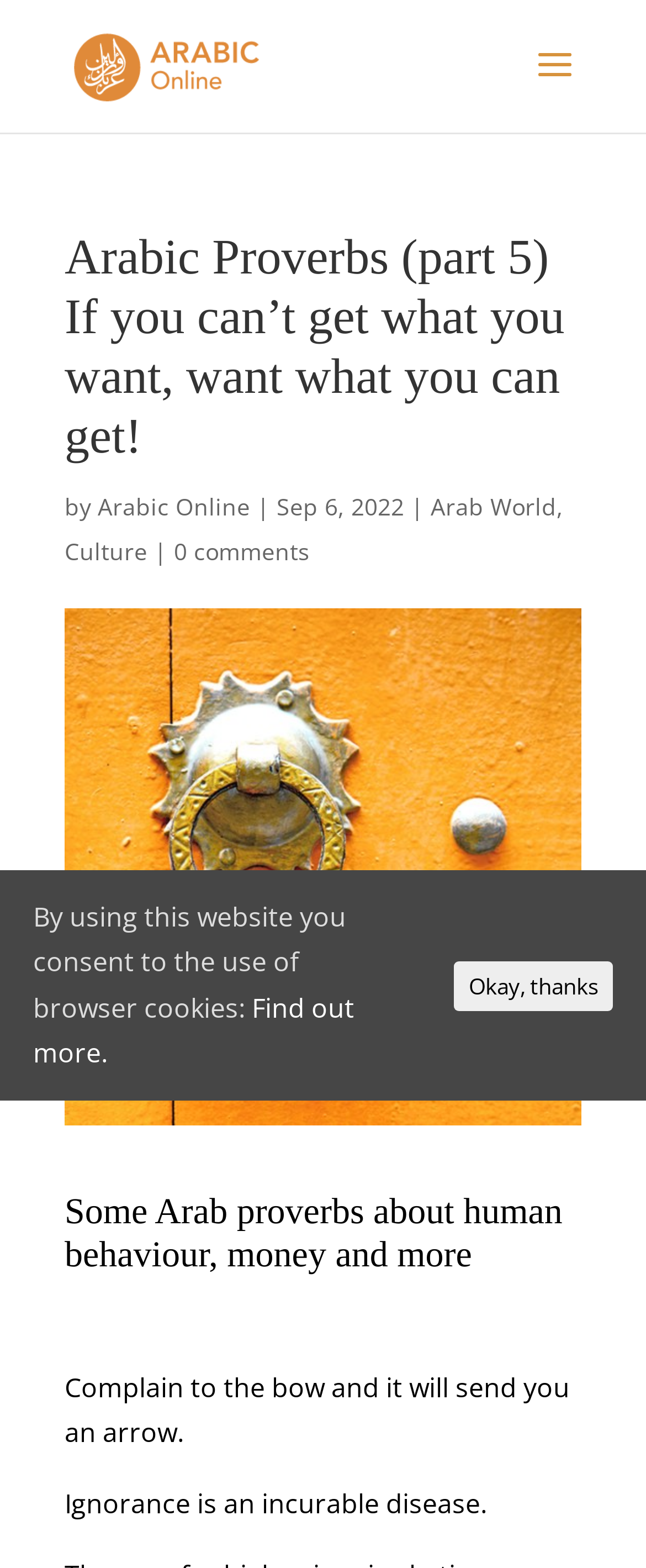Find the bounding box coordinates for the UI element whose description is: "Find out more.". The coordinates should be four float numbers between 0 and 1, in the format [left, top, right, bottom].

[0.051, 0.631, 0.549, 0.683]